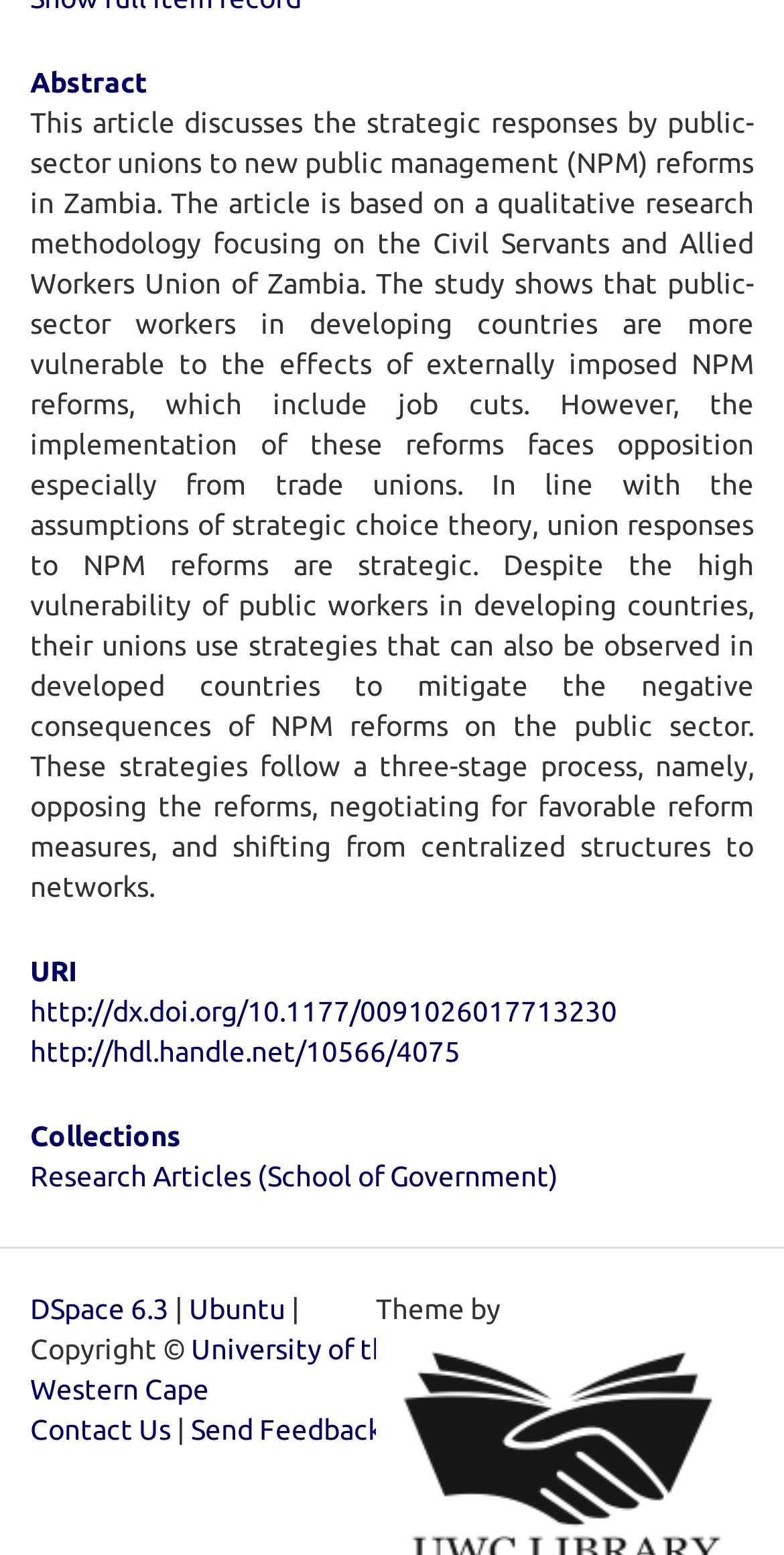Analyze the image and answer the question with as much detail as possible: 
What is the DOI of the article?

The link element with the text 'http://dx.doi.org/10.1177/0091026017713230' suggests that this is the DOI of the article.